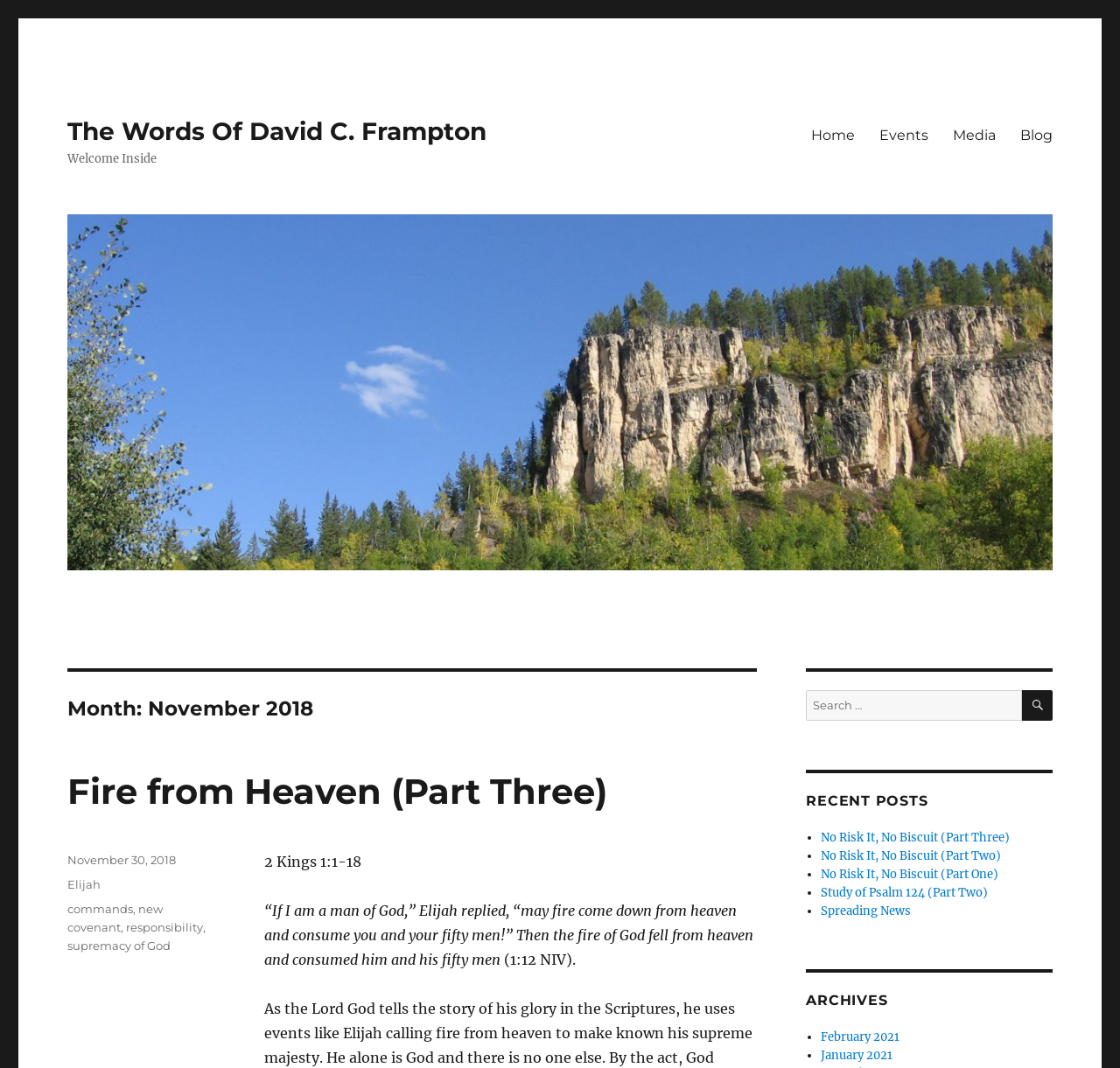Identify the bounding box coordinates of the region that should be clicked to execute the following instruction: "Click on the 'Home' link".

[0.713, 0.109, 0.774, 0.143]